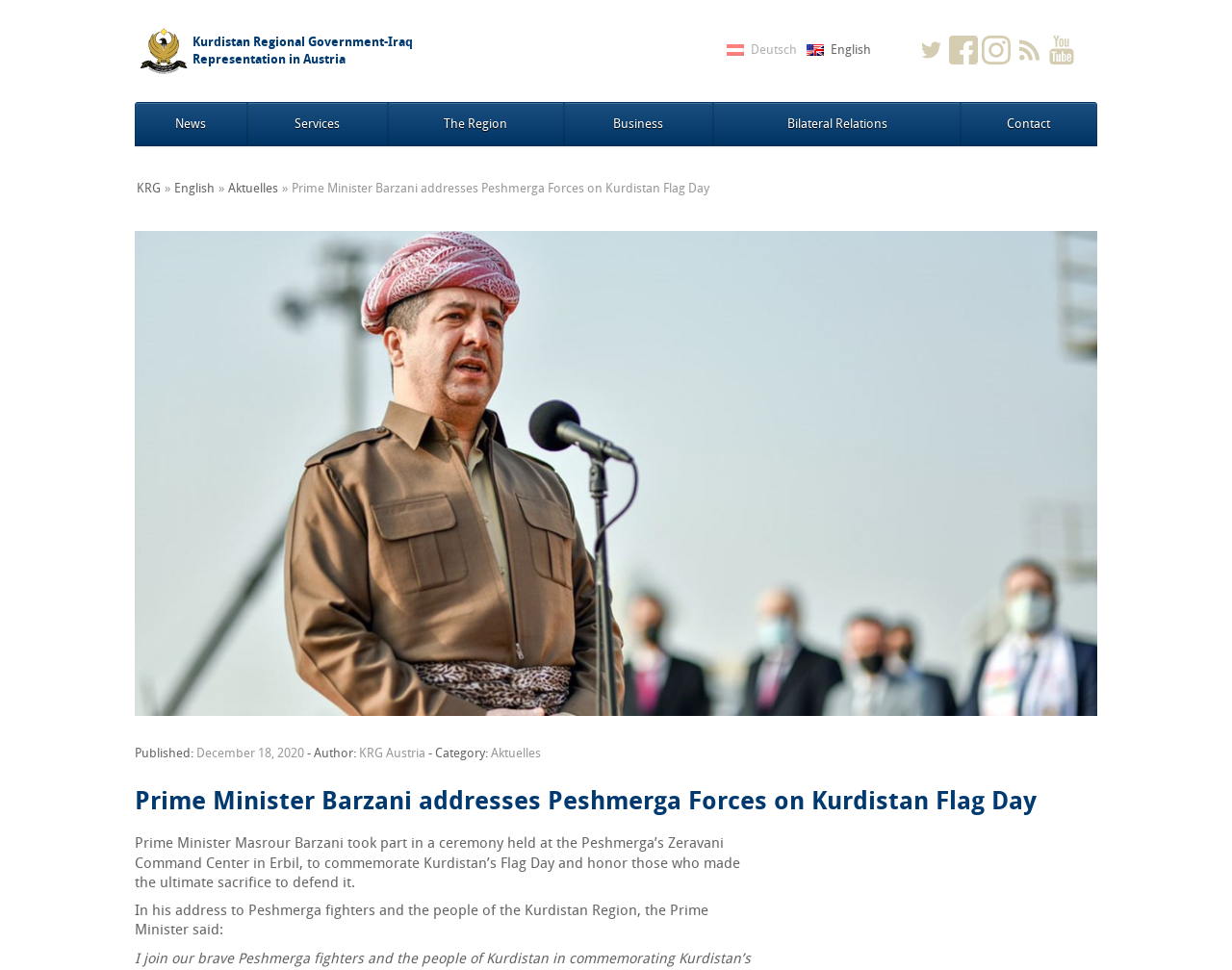What is the language of the webpage?
Provide an in-depth answer to the question, covering all aspects.

I found the answer by looking at the language options provided on the webpage, specifically the links 'Deutsch' and 'English' which suggest that the current language of the webpage is English.